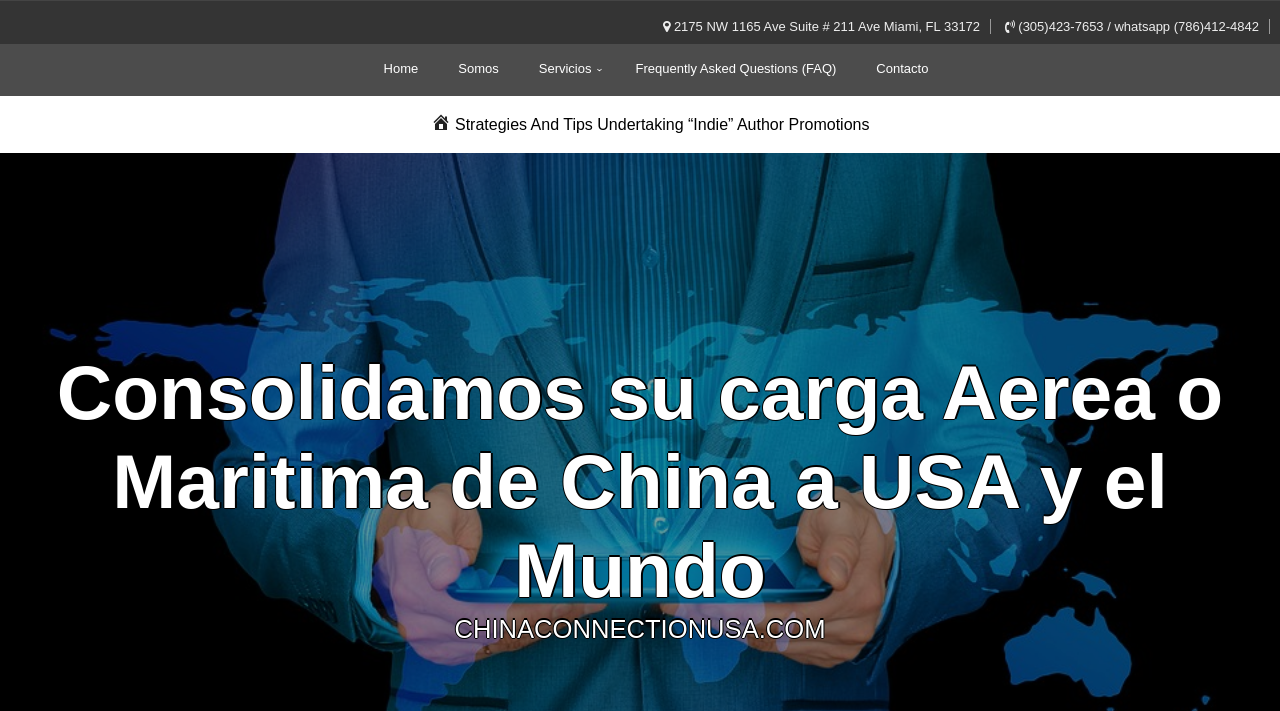Construct a comprehensive caption that outlines the webpage's structure and content.

The webpage appears to be a business website, specifically a logistics or shipping company. At the top of the page, there is a header section with a series of links, including "Home", "Somos", "Servicios ›", "Frequently Asked Questions (FAQ)", and "Contacto". These links are positioned horizontally, with "Home" on the left and "Contacto" on the right.

Below the header section, there is a section with the company's address, "2175 NW 1165 Ave Suite # 211 Ave Miami, FL 33172", and phone numbers, "(305)423-7653 / whatsapp (786)412-4842". This section is positioned near the top of the page, slightly below the header section.

To the right of the address and phone numbers, there is a small icon, represented by the Unicode character "\uf102". Next to the icon, there is a title, "Strategies And Tips Undertaking “Indie” Author Promotions", which may be related to a blog post or article.

The main content of the page is a large link, "Consolidamos su carga Aerea o Maritima de China a USA y el Mundo", which takes up most of the page's vertical space. This link is positioned below the address and phone numbers section.

At the very bottom of the page, there is a footer section with the company's website, "CHINACONNECTIONUSA.COM".